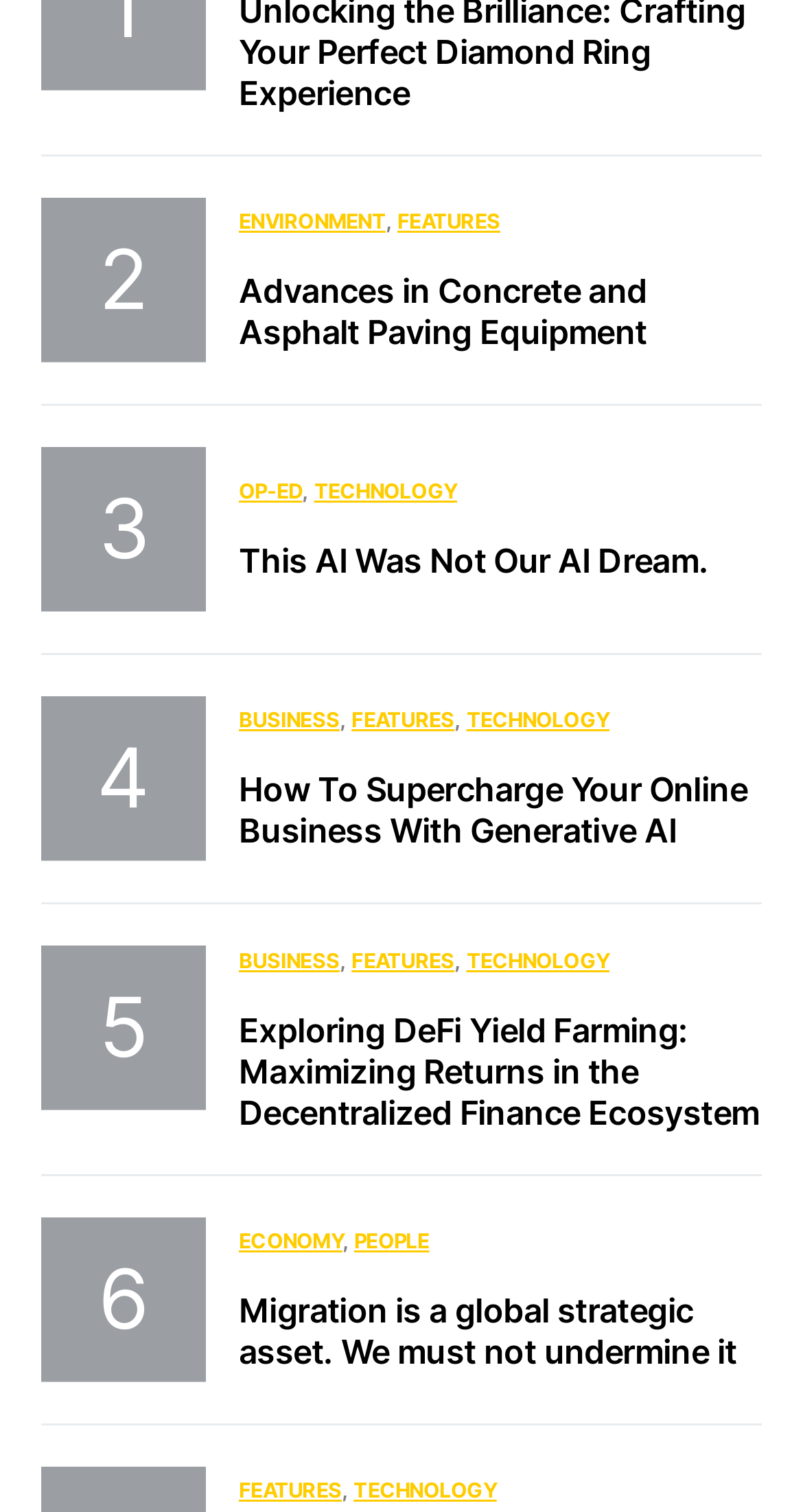What is the theme of the third article?
From the screenshot, supply a one-word or short-phrase answer.

AI